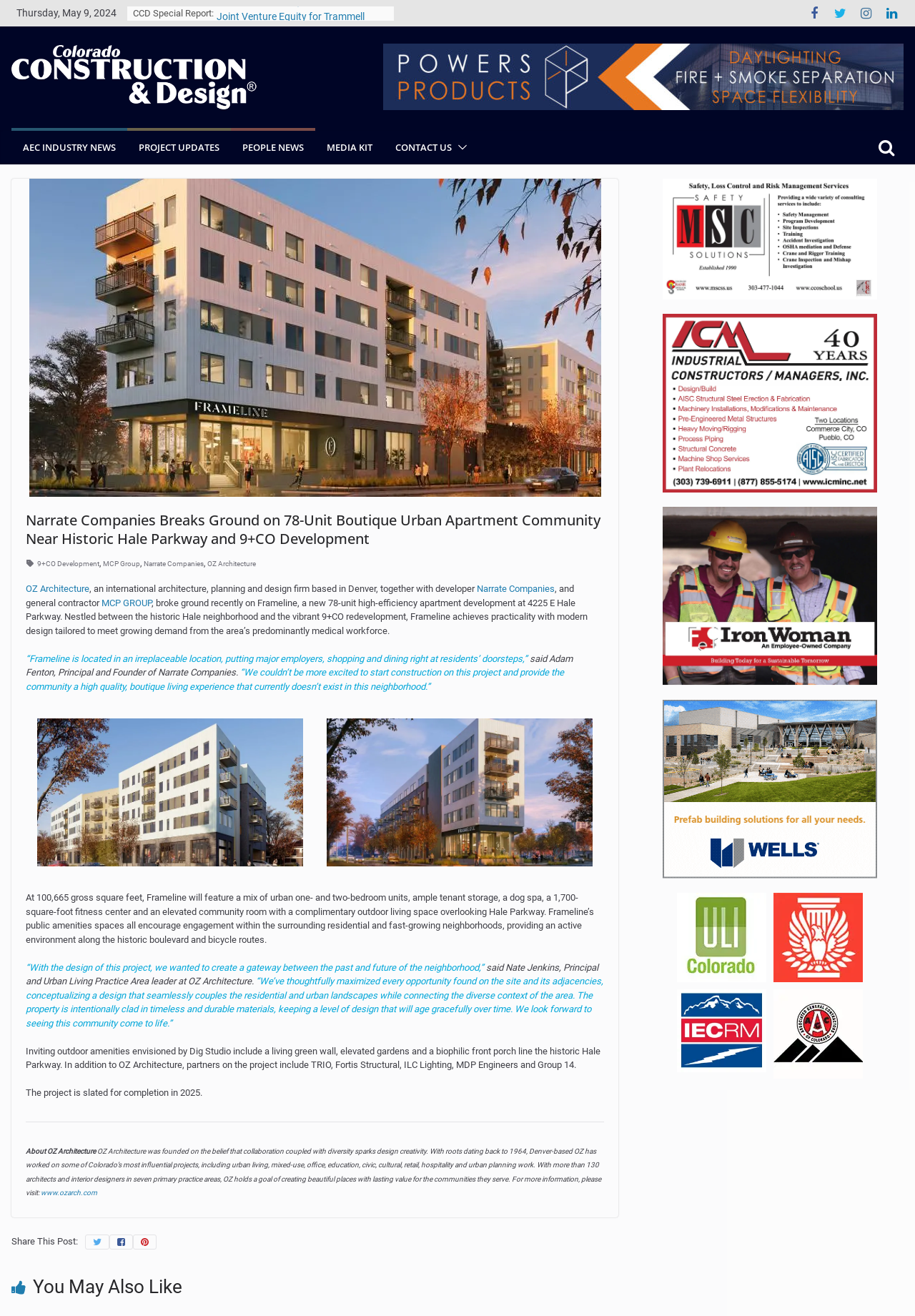What is the name of the architecture firm involved in the project?
Please interpret the details in the image and answer the question thoroughly.

The article mentions that OZ Architecture is the architecture firm involved in the project, as stated in the quote '“With the design of this project, we wanted to create a gateway between the past and future of the neighborhood,” said Nate Jenkins, Principal and Urban Living Practice Area leader at OZ Architecture.'